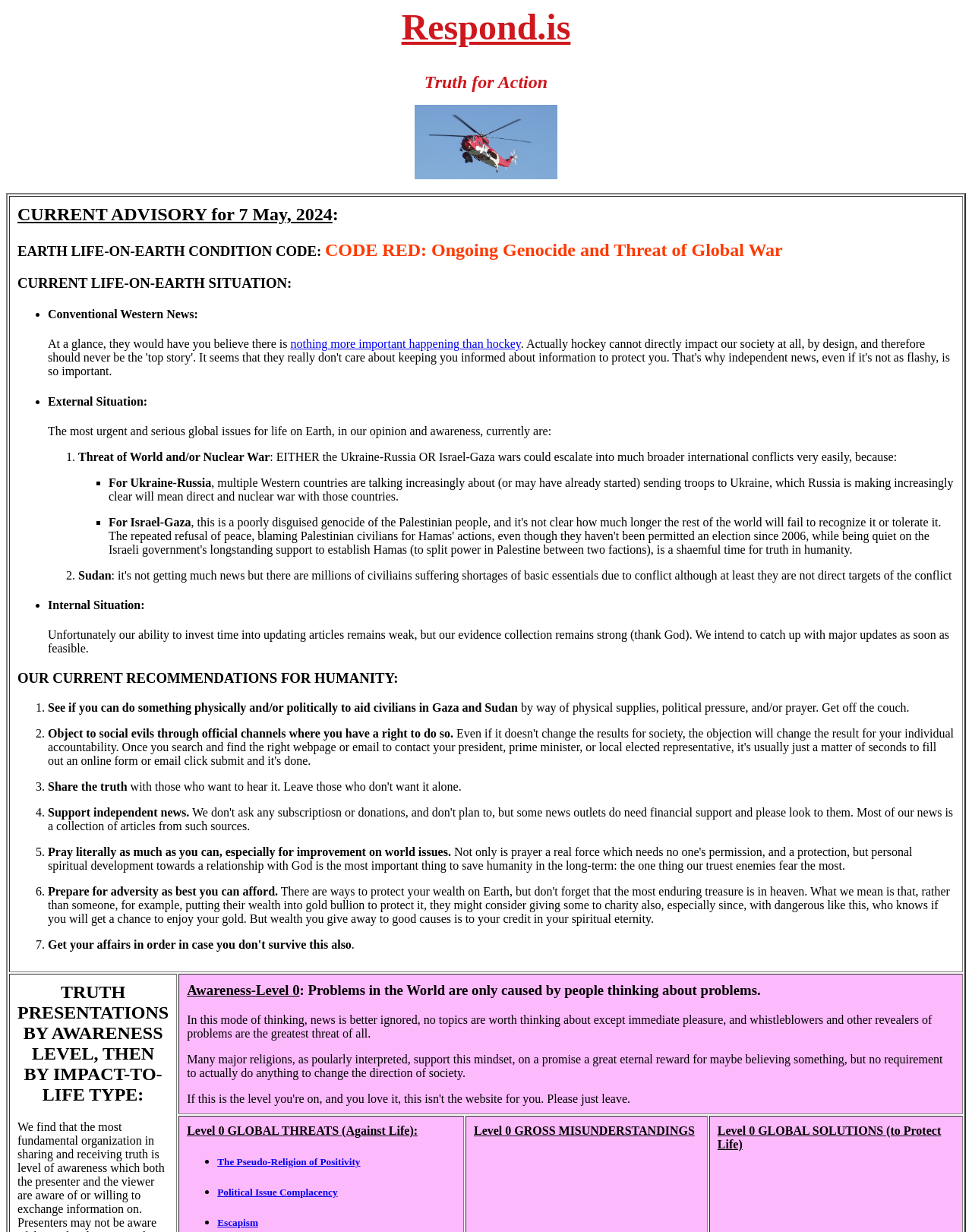Based on the description "Escapism", find the bounding box of the specified UI element.

[0.224, 0.988, 0.266, 0.997]